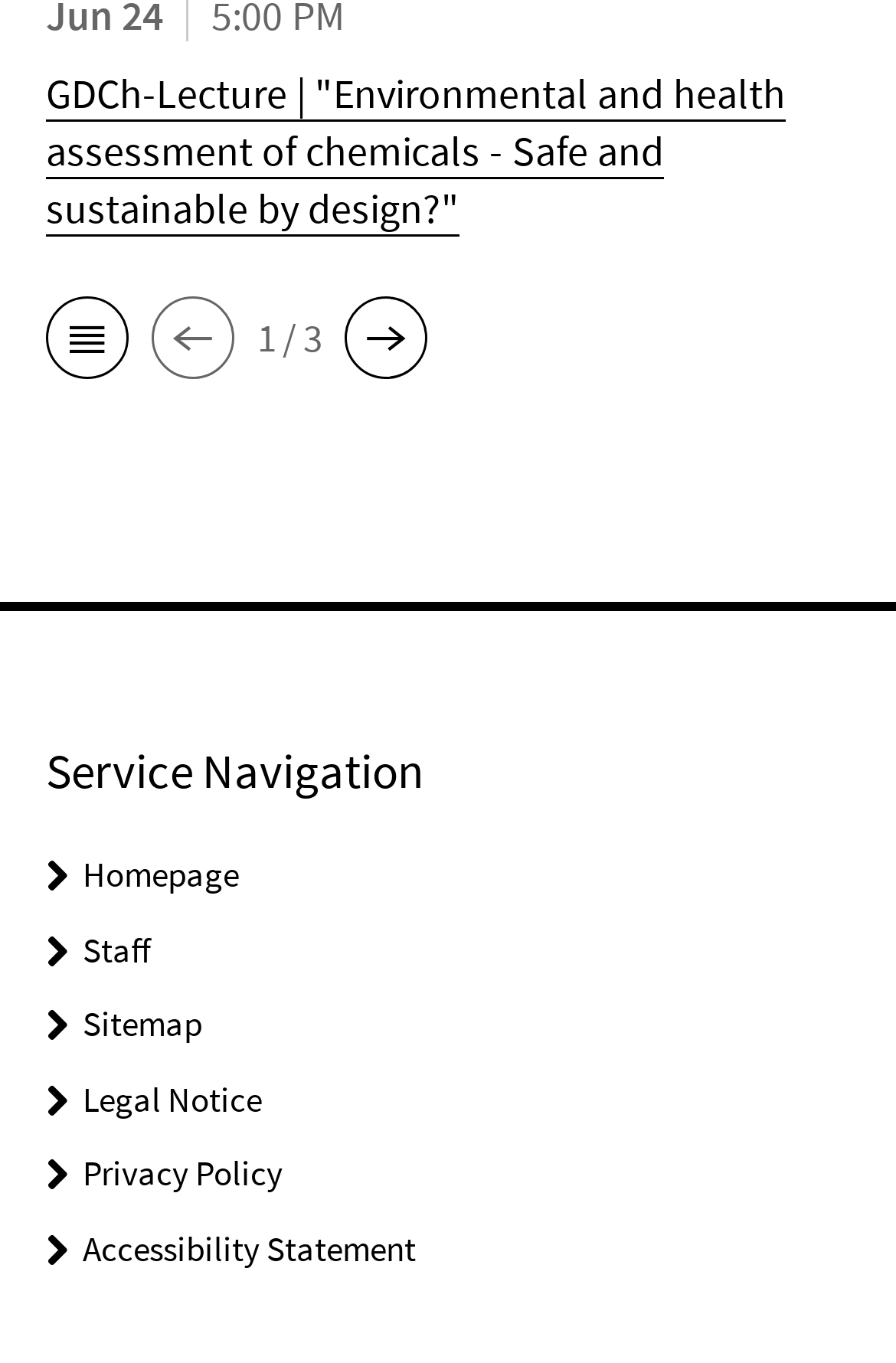Locate the bounding box coordinates of the clickable element to fulfill the following instruction: "click previous page". Provide the coordinates as four float numbers between 0 and 1 in the format [left, top, right, bottom].

[0.169, 0.215, 0.262, 0.282]